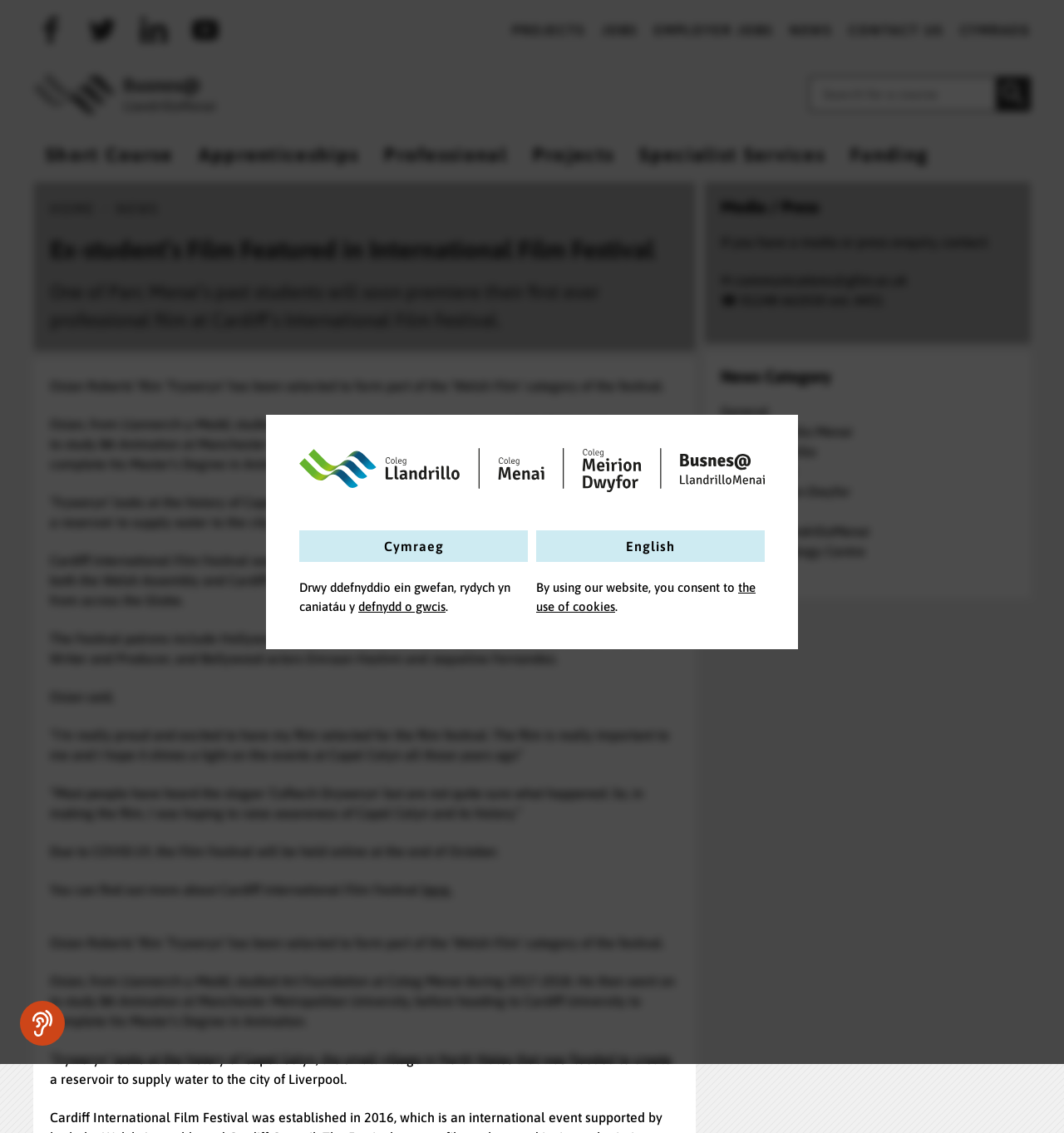Create a detailed description of the webpage's content and layout.

This webpage is about Grŵp Llandrillo Menai's service for employers, offering a one-stop shop for all training and development needs. At the top of the page, there are buttons to switch between the Welsh and English languages. Below these buttons, there is a notification about the use of cookies on the website.

On the top-left corner, there are social media links to Facebook, Twitter, LinkedIn, and YouTube. Next to these links, there is a navigation menu with links to projects, jobs, employer jobs, news, and contact us.

In the main content area, there is a news article about an ex-student's film being featured in an international film festival. The article includes several paragraphs of text describing the film and its creator, Osian Roberts. There are no images in this section, but there are links to related pages and a call-to-action to find out more about the film festival.

On the right side of the page, there is a search bar and a button to search for a course. Below this, there are links to various categories, including short courses, apprenticeships, professional courses, and projects.

At the bottom of the page, there are links to the website's homepage, news, and contact us sections. There is also a section for media and press enquiries, with contact information and a link to an email address. Finally, there is a list of news categories, including general, Grŵp Llandrillo Menai, and several college names.